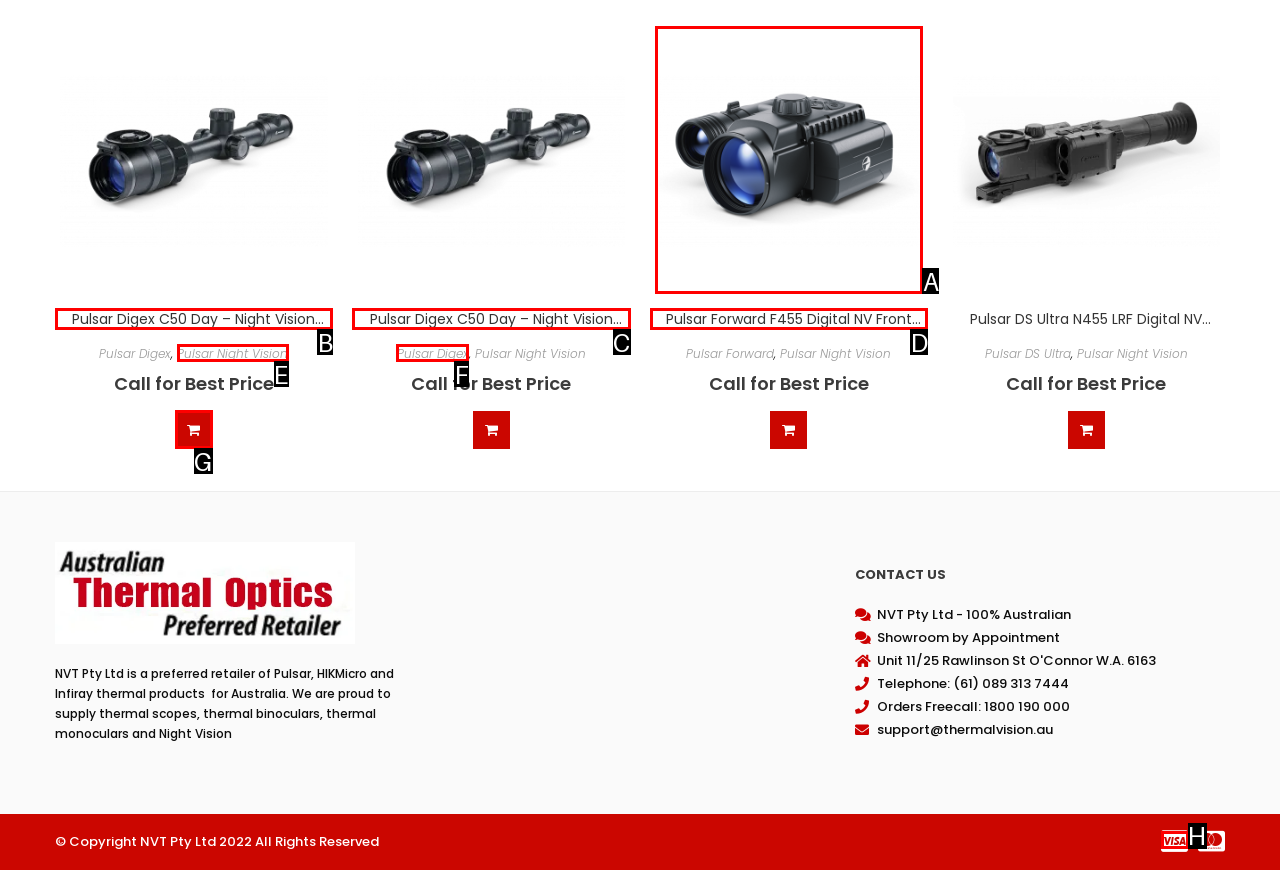Based on the provided element description: Pulsar Digex, identify the best matching HTML element. Respond with the corresponding letter from the options shown.

F